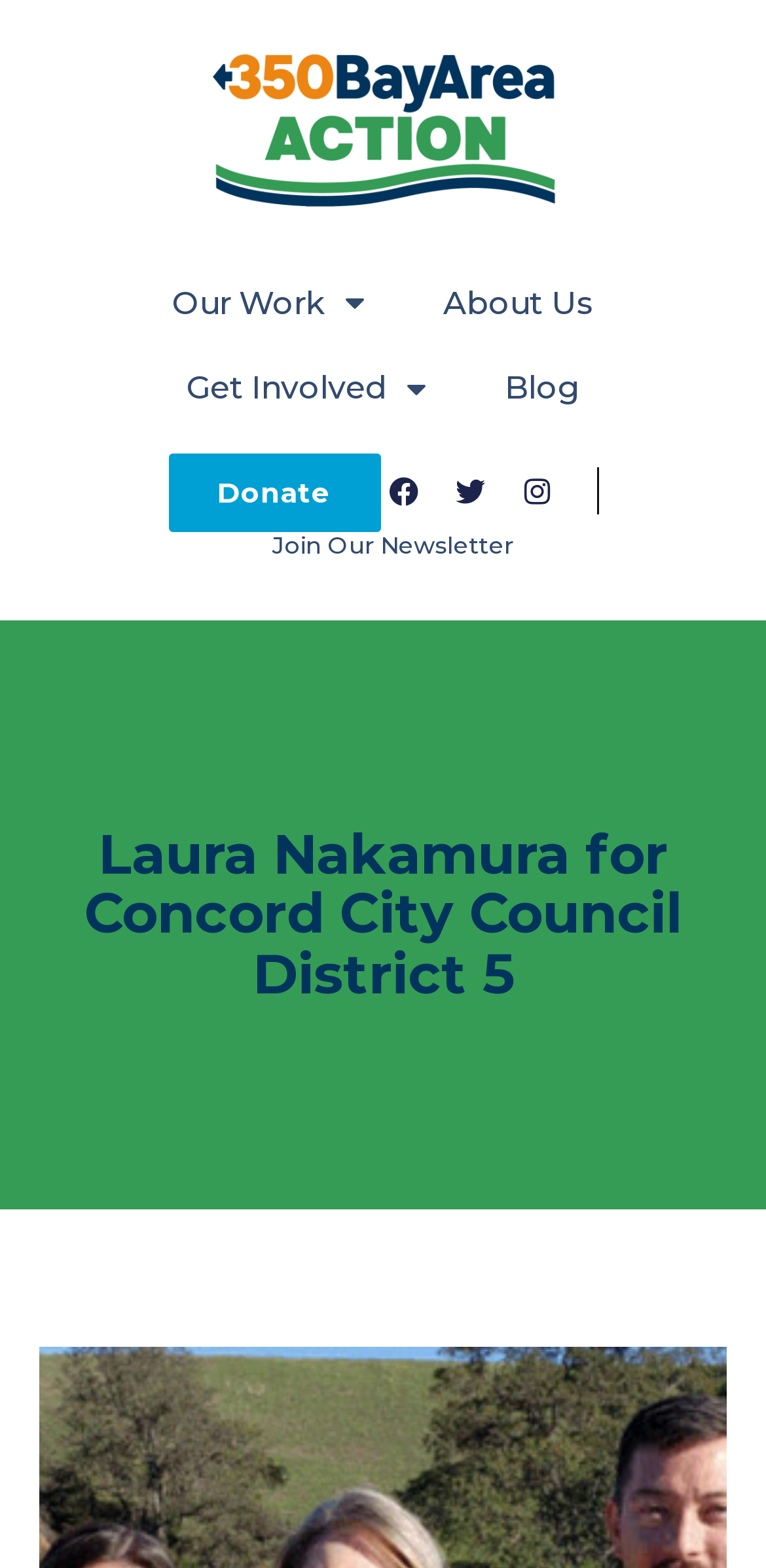Please provide the bounding box coordinates for the element that needs to be clicked to perform the instruction: "Click on Our Work". The coordinates must consist of four float numbers between 0 and 1, formatted as [left, top, right, bottom].

[0.173, 0.166, 0.527, 0.22]